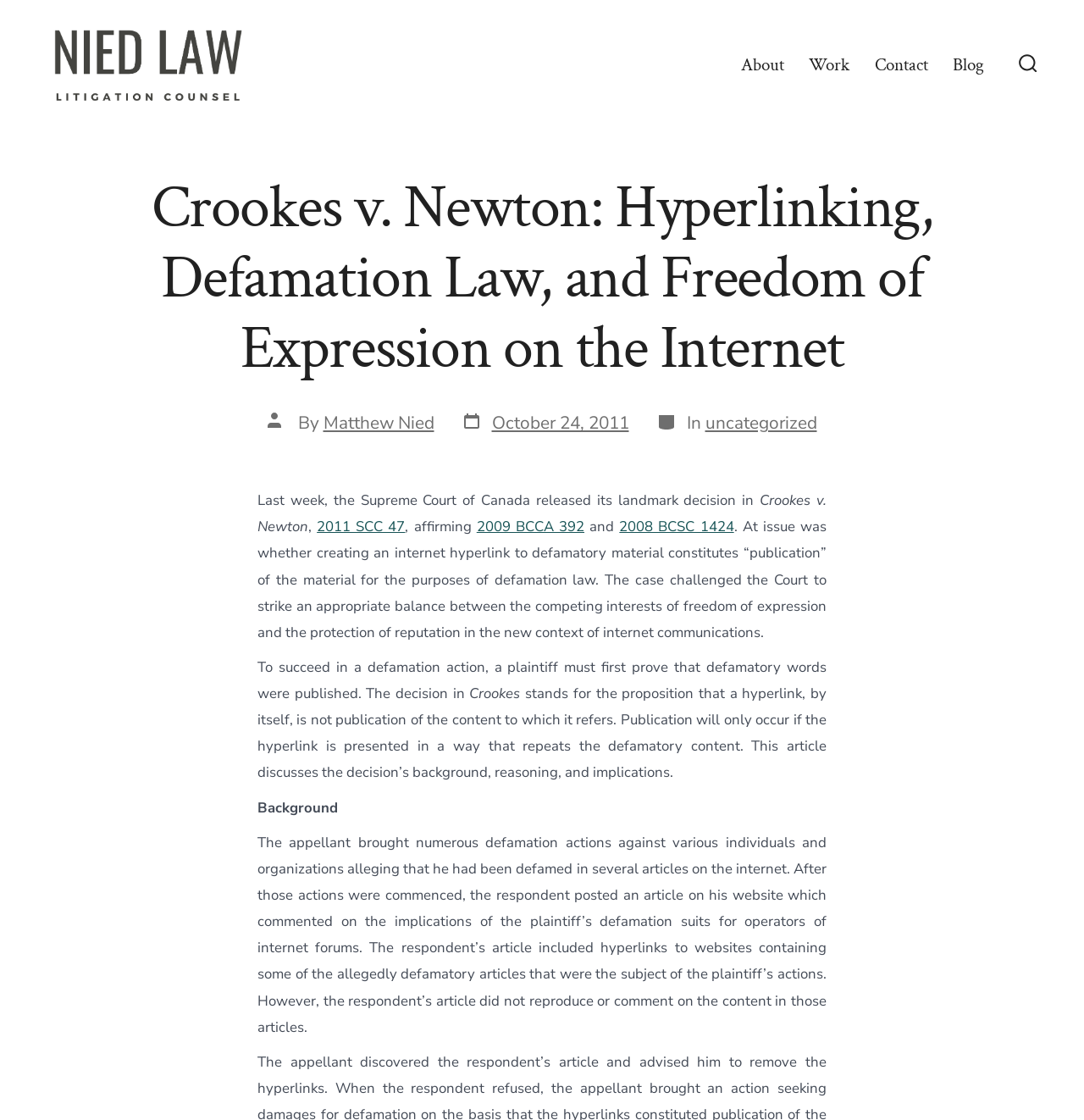Please give a succinct answer using a single word or phrase:
What is the name of the law firm?

Nied Law